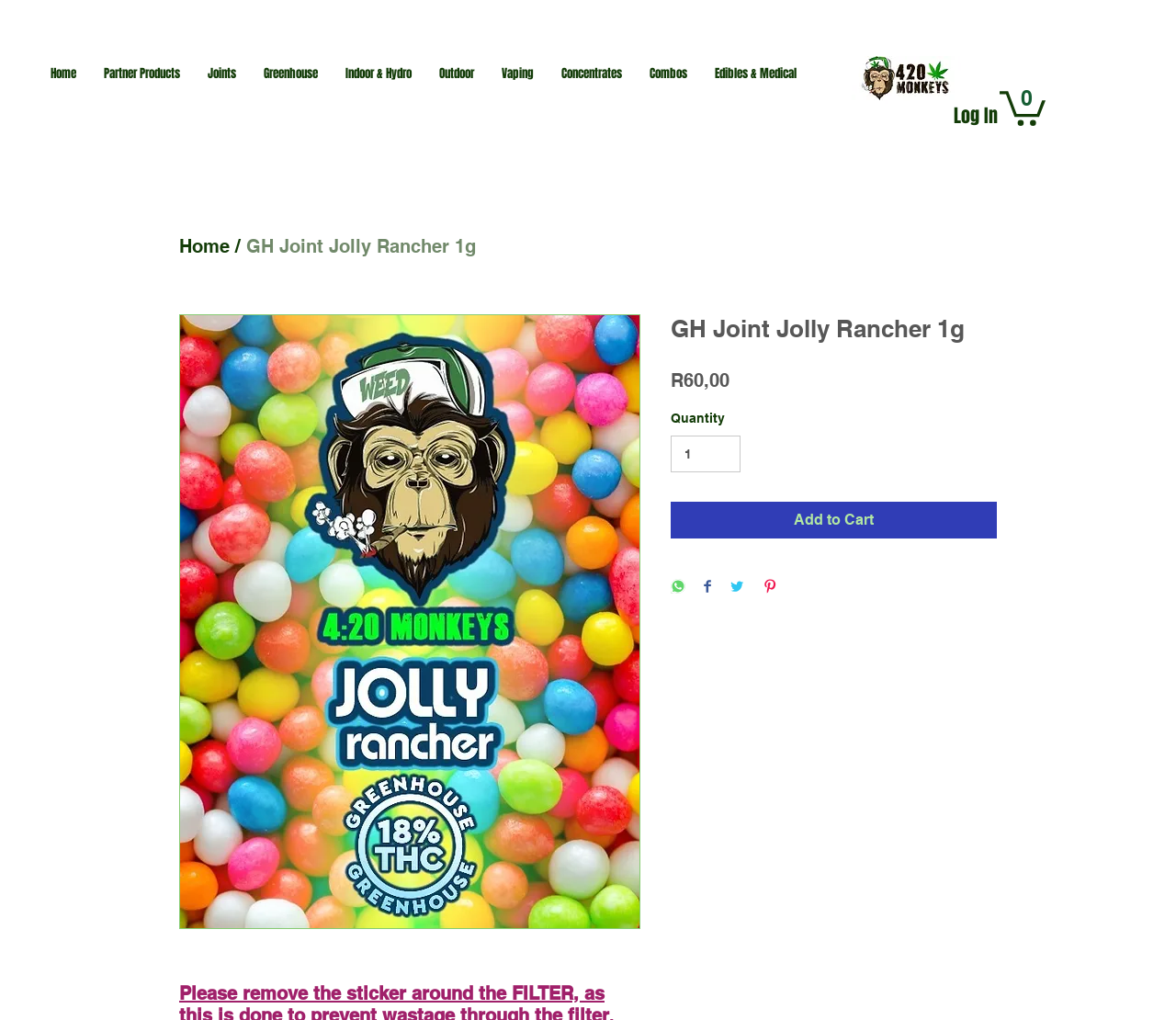Please identify the bounding box coordinates of the area I need to click to accomplish the following instruction: "Go to the Home page".

[0.031, 0.036, 0.077, 0.108]